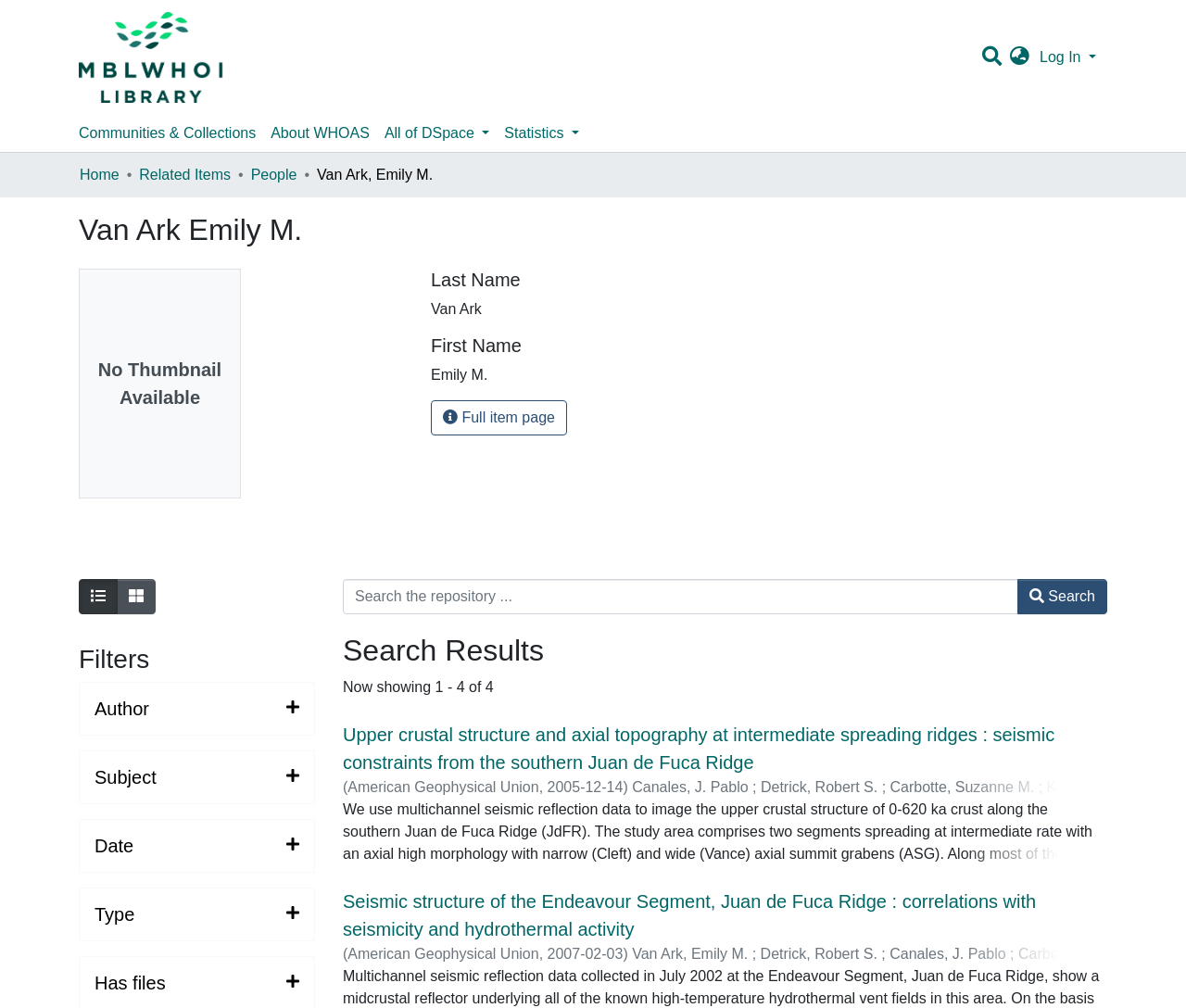Using the information shown in the image, answer the question with as much detail as possible: How many filters are available?

I counted the number of 'Expand filter' buttons on the page, which are 5, indicating that there are 5 filters available.